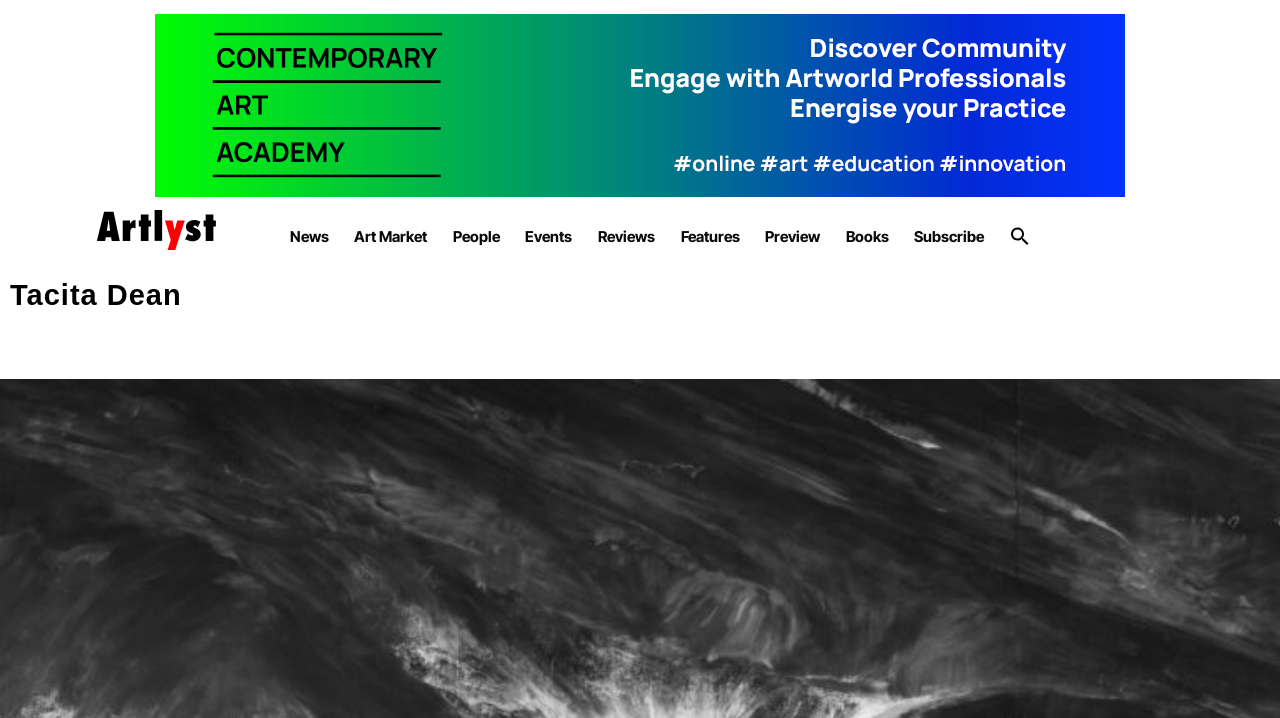Locate the bounding box coordinates of the clickable part needed for the task: "read the Reviews".

[0.467, 0.316, 0.512, 0.343]